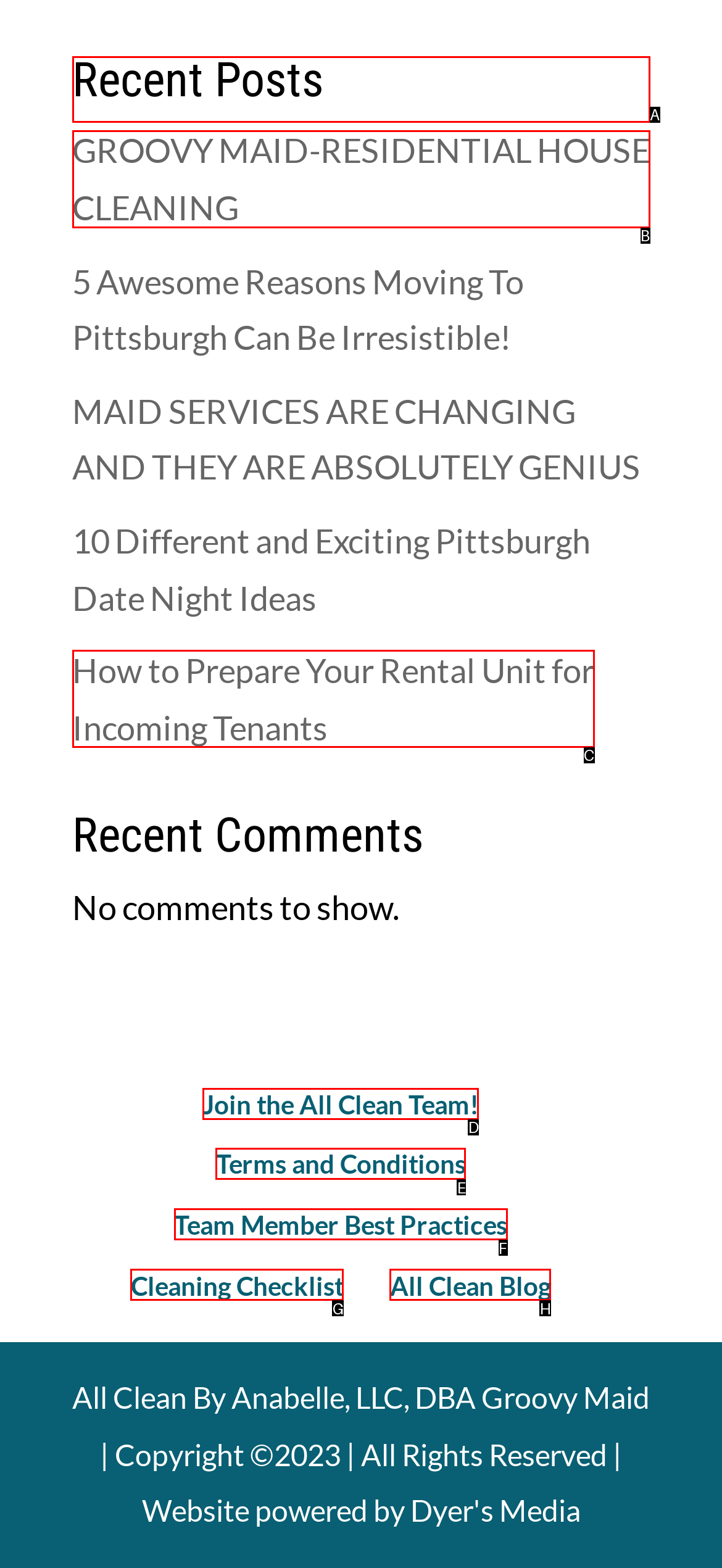Identify the correct UI element to click for the following task: View recent posts Choose the option's letter based on the given choices.

A